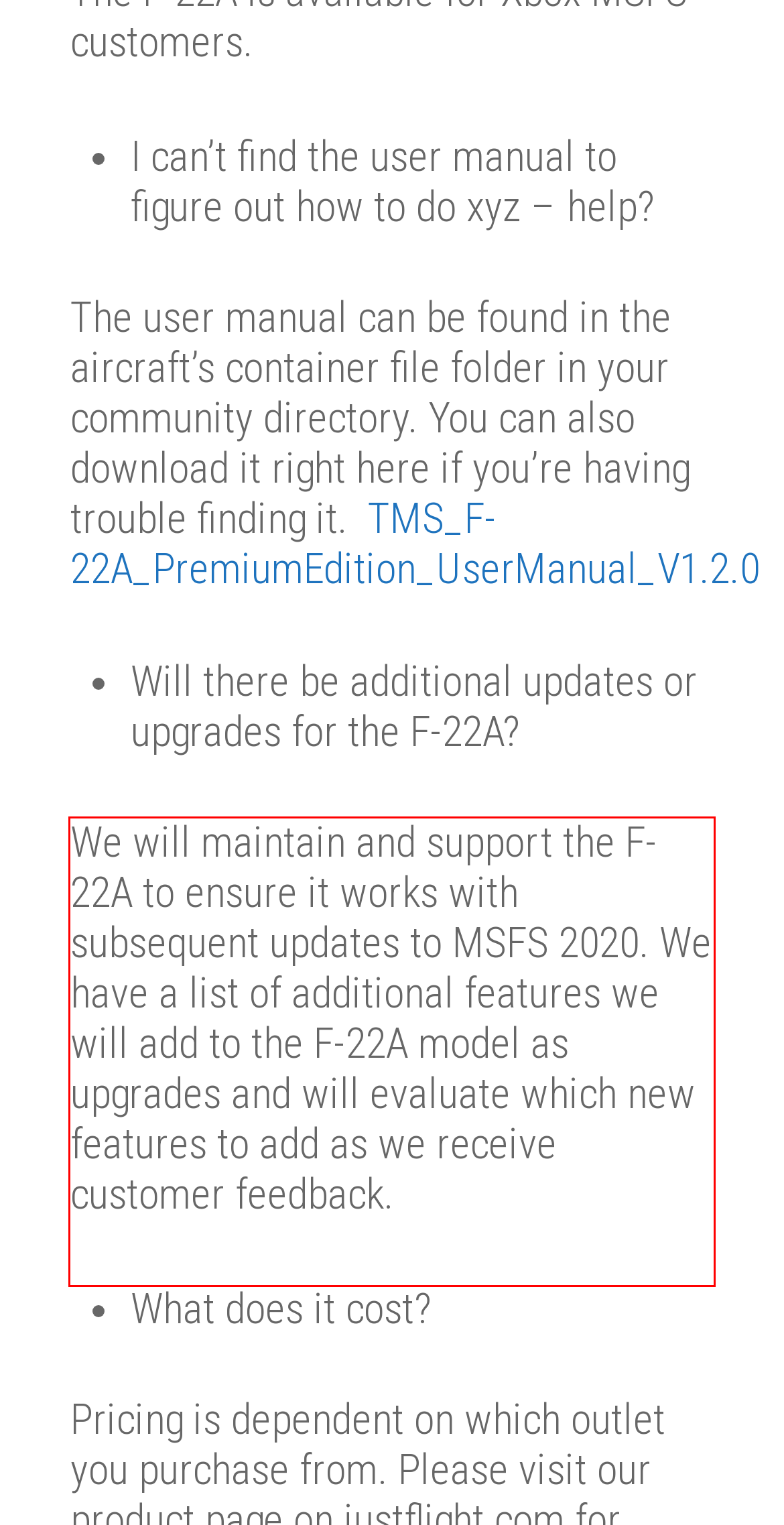Review the webpage screenshot provided, and perform OCR to extract the text from the red bounding box.

We will maintain and support the F-22A to ensure it works with subsequent updates to MSFS 2020. We have a list of additional features we will add to the F-22A model as upgrades and will evaluate which new features to add as we receive customer feedback.